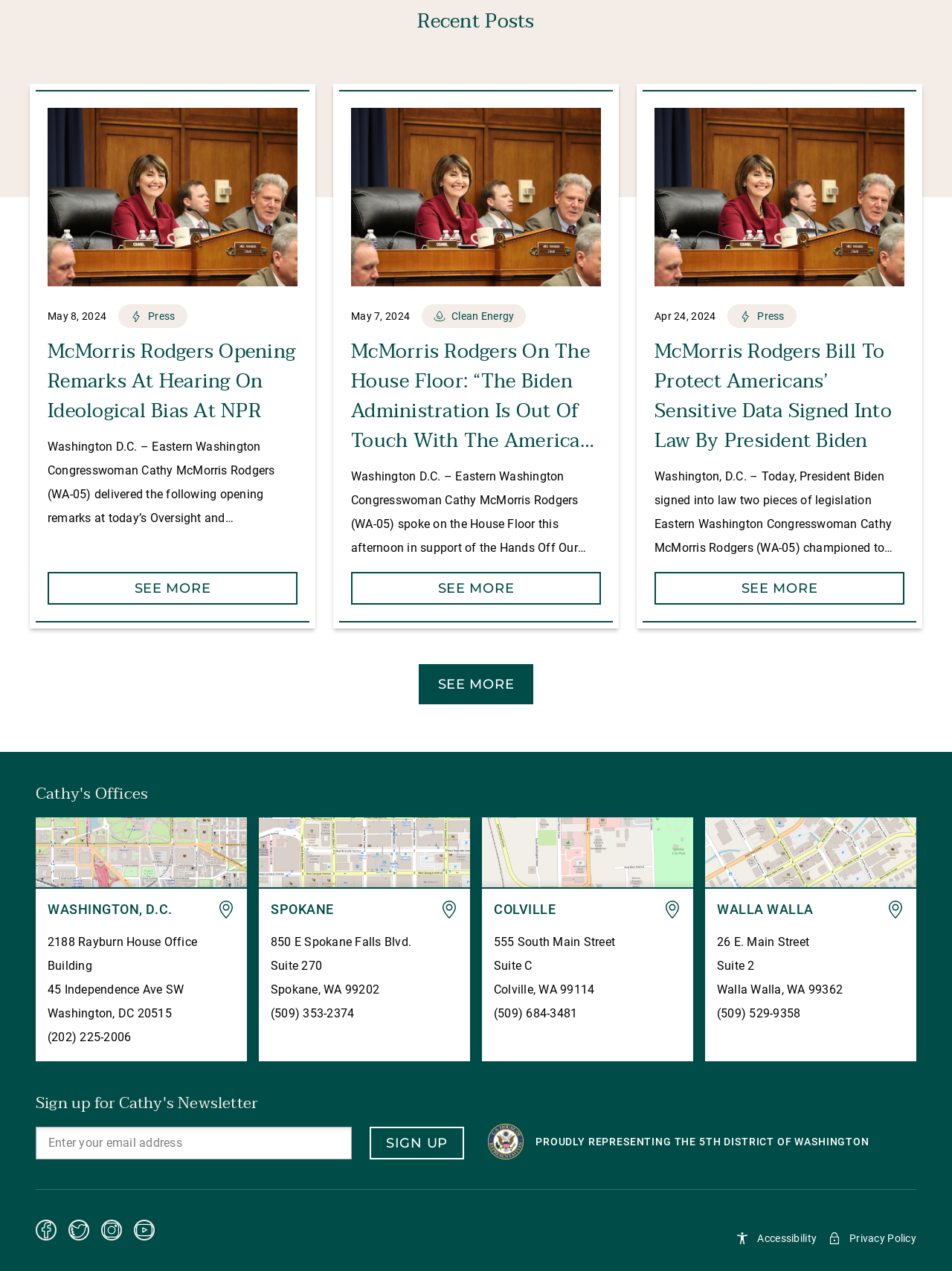Determine the bounding box coordinates of the clickable region to execute the instruction: "Search for something". The coordinates should be four float numbers between 0 and 1, denoted as [left, top, right, bottom].

None